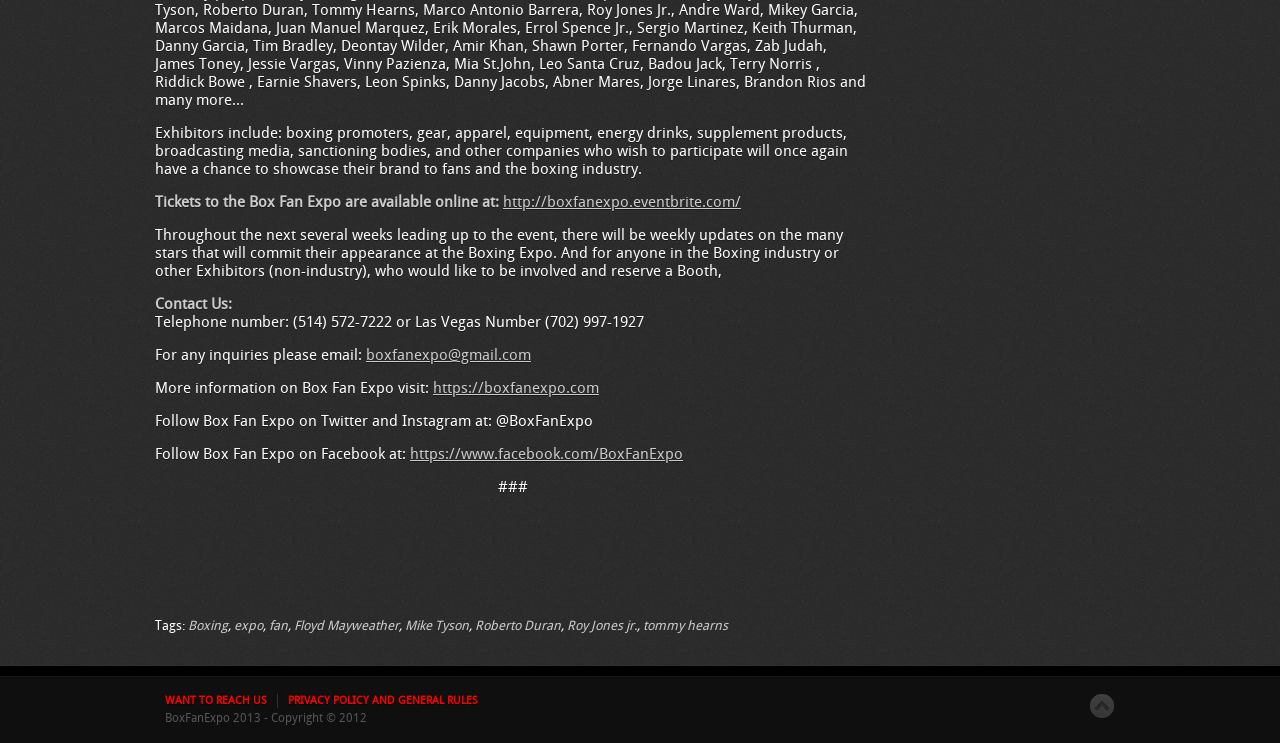Identify and provide the bounding box for the element described by: "https://boxfanexpo.com".

[0.338, 0.513, 0.468, 0.534]